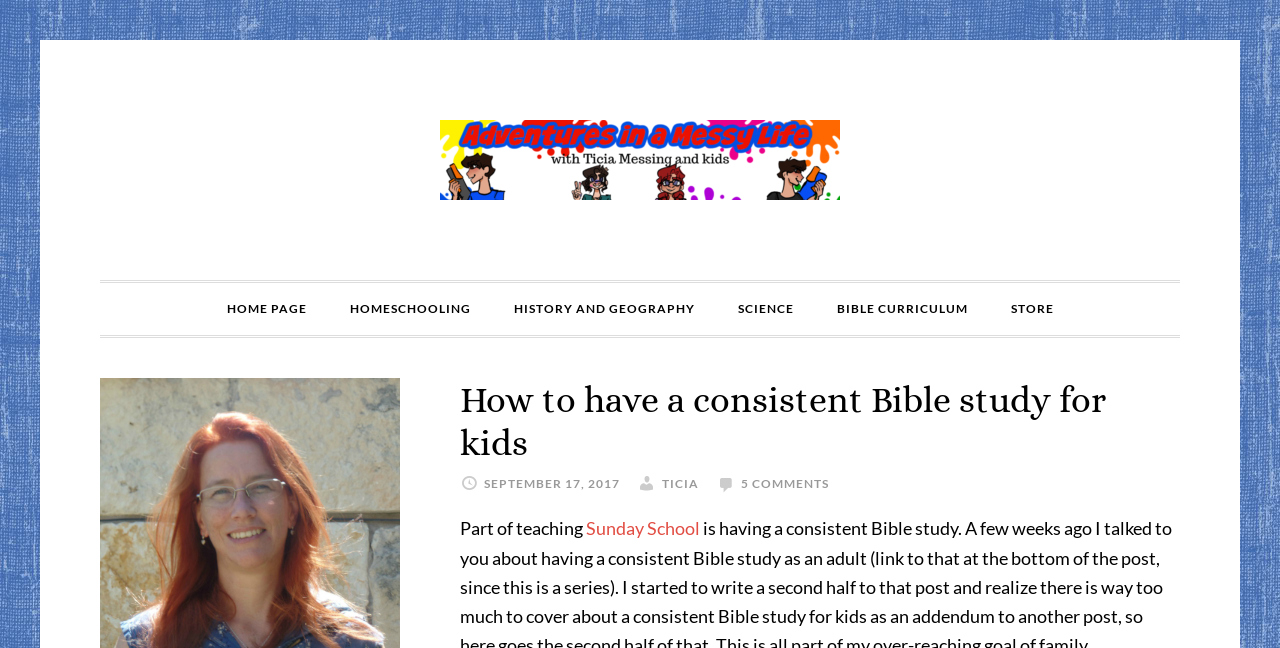Please find and report the bounding box coordinates of the element to click in order to perform the following action: "check comments". The coordinates should be expressed as four float numbers between 0 and 1, in the format [left, top, right, bottom].

[0.579, 0.735, 0.648, 0.758]